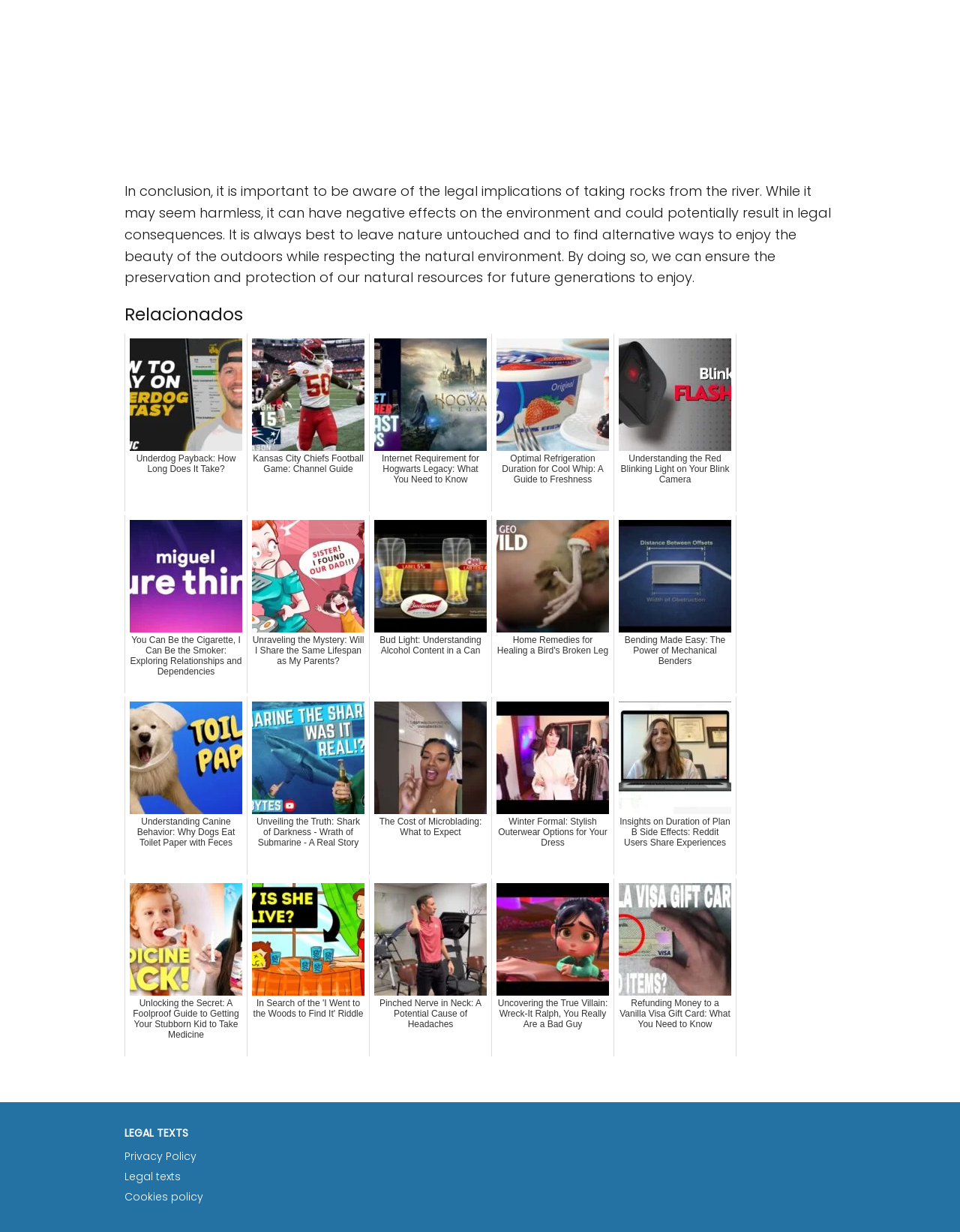Identify the bounding box coordinates of the clickable region to carry out the given instruction: "Read the article about Pinched Nerve in Neck".

[0.384, 0.713, 0.512, 0.858]